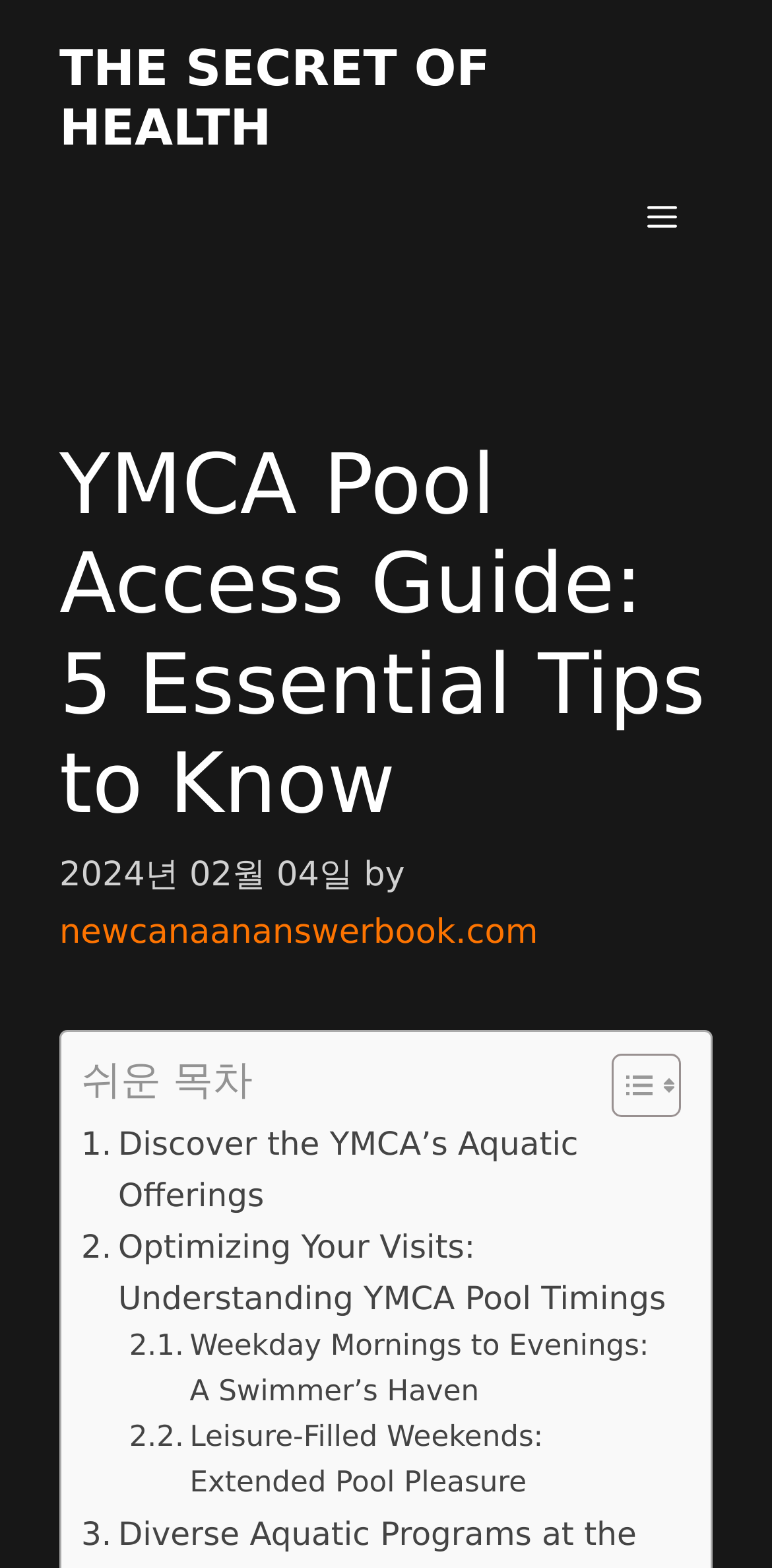Identify the bounding box coordinates for the element that needs to be clicked to fulfill this instruction: "Click the menu button". Provide the coordinates in the format of four float numbers between 0 and 1: [left, top, right, bottom].

[0.792, 0.101, 0.923, 0.177]